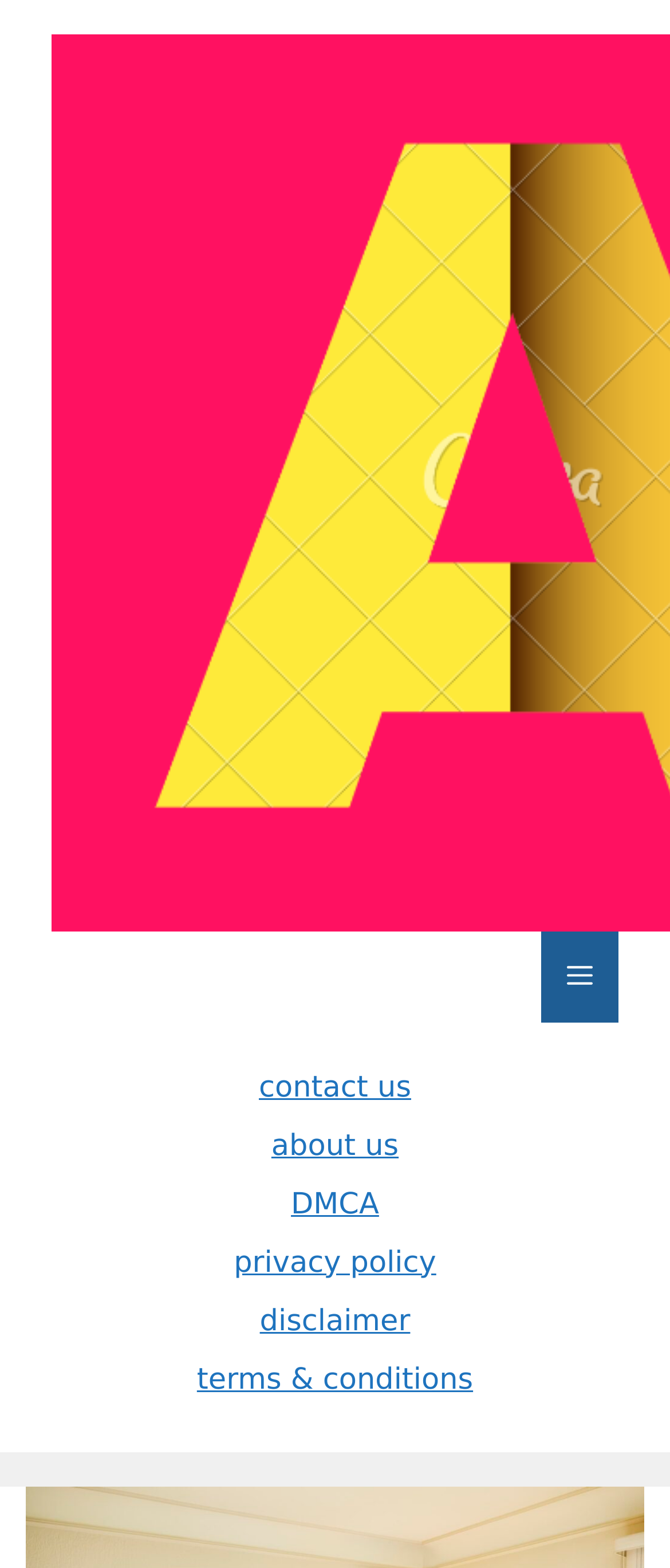Determine and generate the text content of the webpage's headline.

Homebuyers must earn $400,000 to afford a home in these metro areas